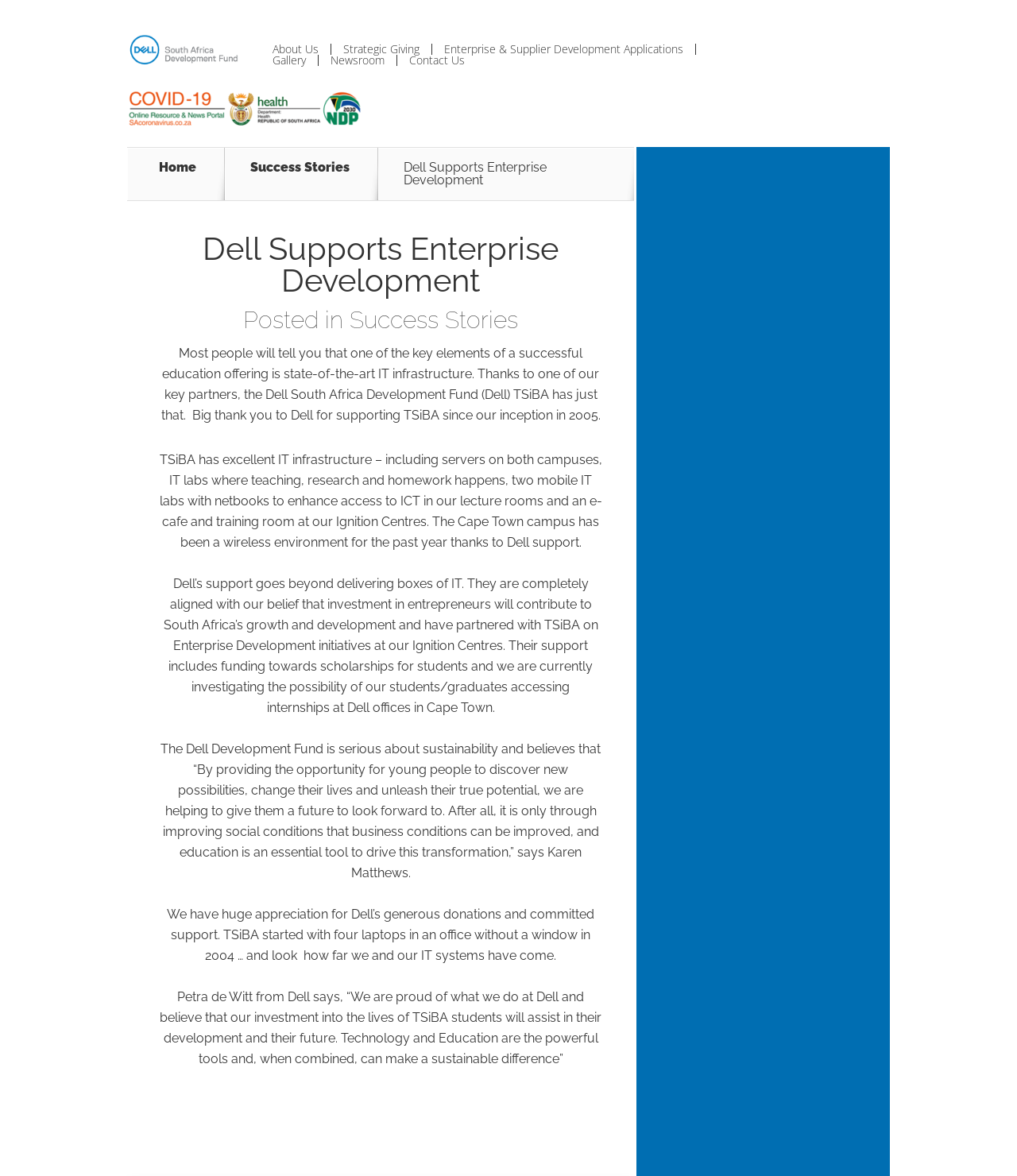Who is quoted in the article?
Look at the screenshot and provide an in-depth answer.

The question is asking for the names of the people quoted in the article. By reading the text on the webpage, we can see that Karen Matthews and Petra de Witt are both quoted in the article, discussing the importance of education and entrepreneurship.